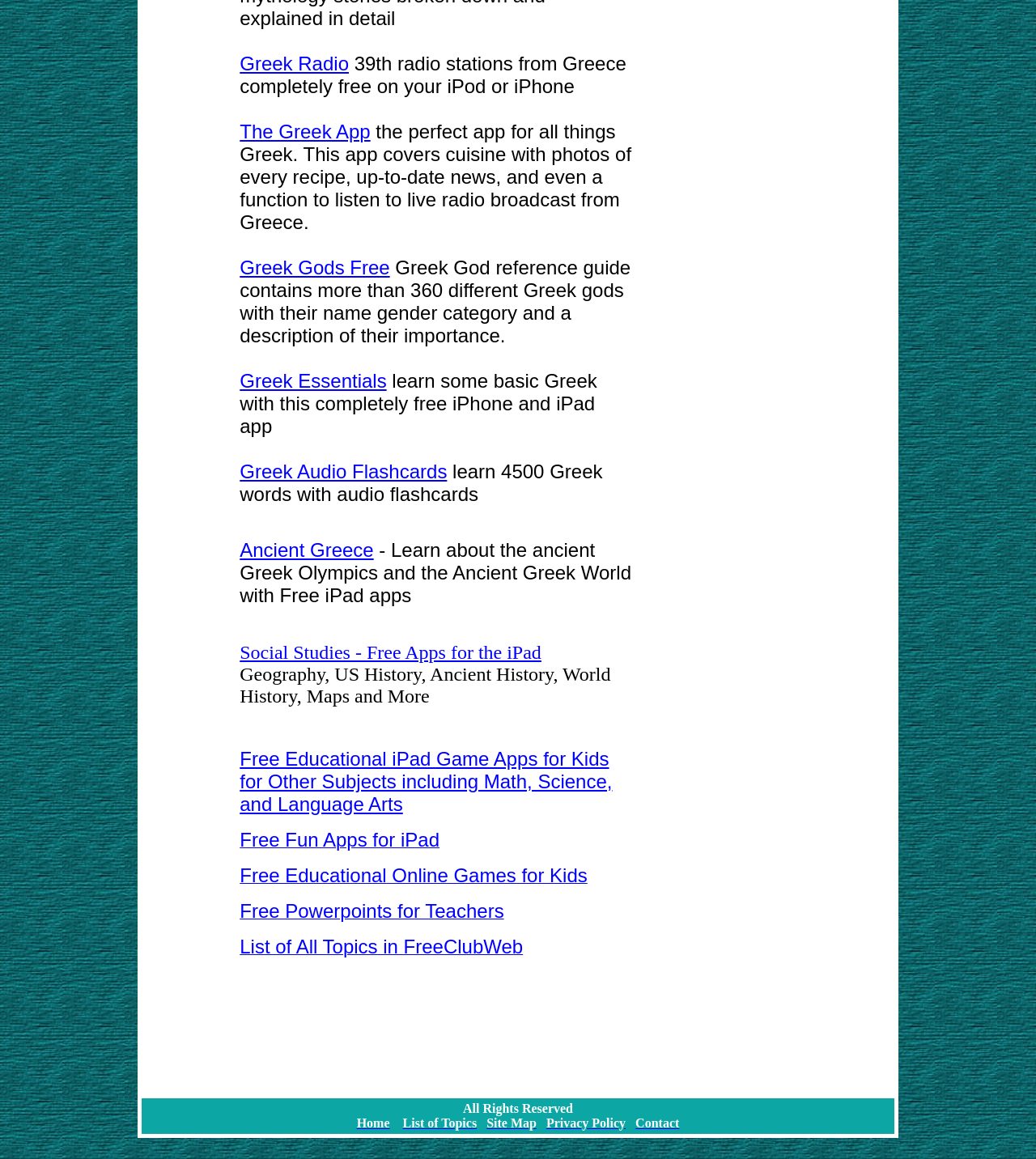Find the bounding box coordinates of the element to click in order to complete the given instruction: "Click on Greek Radio."

[0.231, 0.045, 0.337, 0.064]